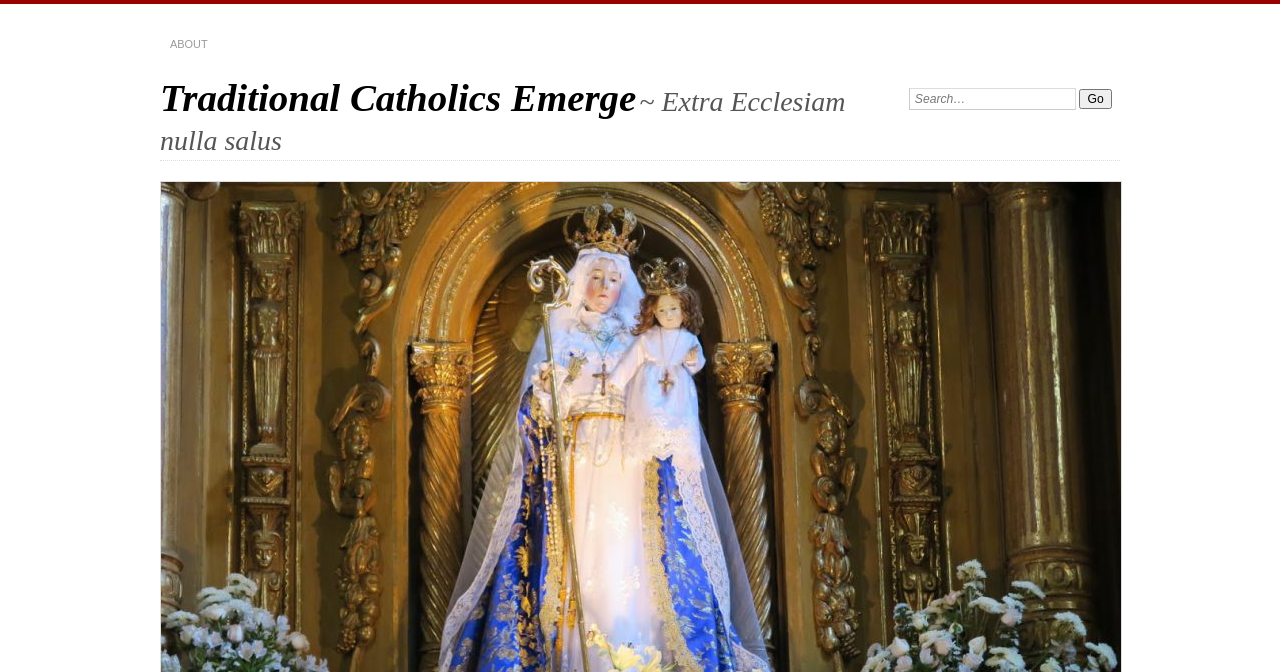Locate the UI element that matches the description Traditional Catholics Emerge in the webpage screenshot. Return the bounding box coordinates in the format (top-left x, top-left y, bottom-right x, bottom-right y), with values ranging from 0 to 1.

[0.125, 0.113, 0.497, 0.177]